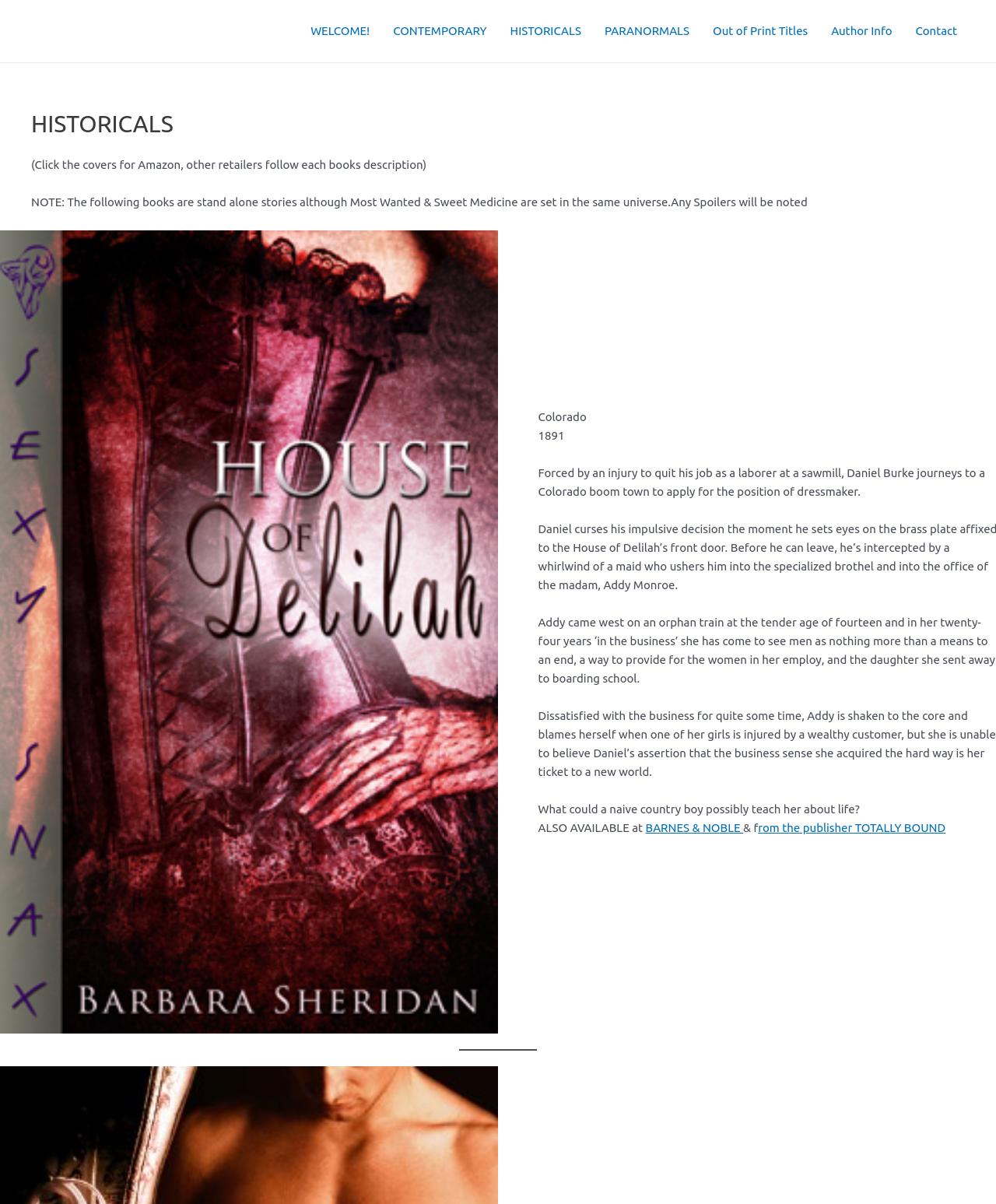Write an elaborate caption that captures the essence of the webpage.

The webpage is about historical romance novels by author Barbara Sheridan. At the top, there is a navigation menu with links to different sections of the website, including "WELCOME!", "CONTEMPORARY", "HISTORICALS", "PARANORMALS", "Out of Print Titles", "Author Info", and "Contact". 

Below the navigation menu, there is a header section with a heading "HISTORICALS" in a prominent position. 

Following the header, there is a paragraph of text that provides instructions on how to access Amazon and other retailers for each book. 

Next, there is a note to readers about spoilers and the connection between some of the books. 

The main content of the webpage is a book description section, which appears to be about a historical romance novel set in Colorado in 1891. The section includes the title "Colorado" and the year "1891" in a prominent position. 

Below the title and year, there are several paragraphs of text that describe the story, including the protagonists Daniel Burke and Addy, and their backgrounds and motivations. 

At the bottom of the book description section, there are links to purchase the book from "BARNES & NOBLE" and the publisher "TOTALLY BOUND".